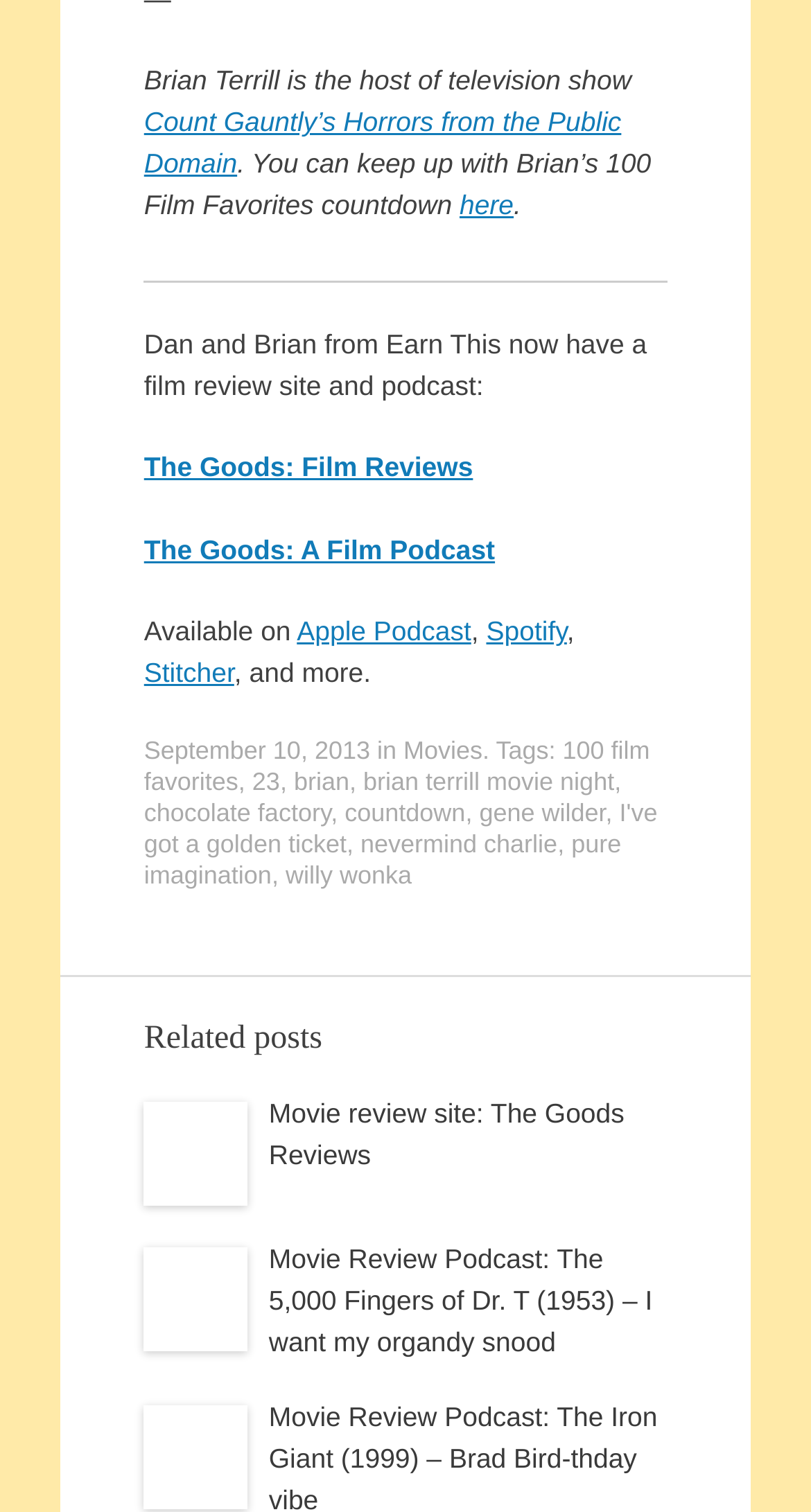Look at the image and give a detailed response to the following question: What is the name of the film review site and podcast?

The webpage mentions 'The Goods: Film Reviews' and 'The Goods: A Film Podcast' in the link elements with IDs 329 and 331, respectively, indicating that the name of the film review site and podcast is 'The Goods'.